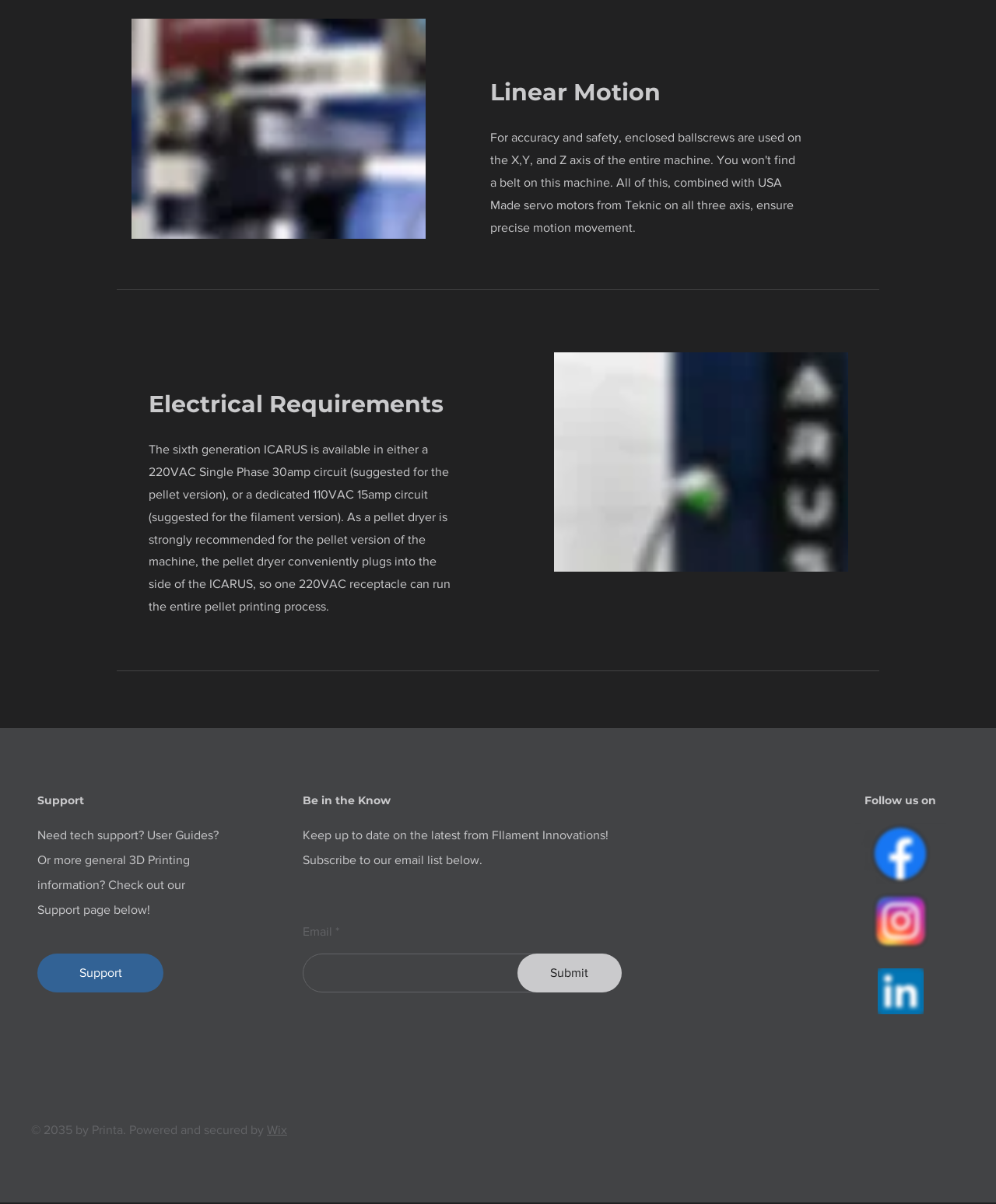What is the purpose of the pellet dryer?
Please give a detailed and elaborate answer to the question.

The text states that 'the pellet dryer conveniently plugs into the side of the ICARUS, so one 220VAC receptacle can run the entire pellet printing process.' This implies that the purpose of the pellet dryer is to facilitate the entire pellet printing process.